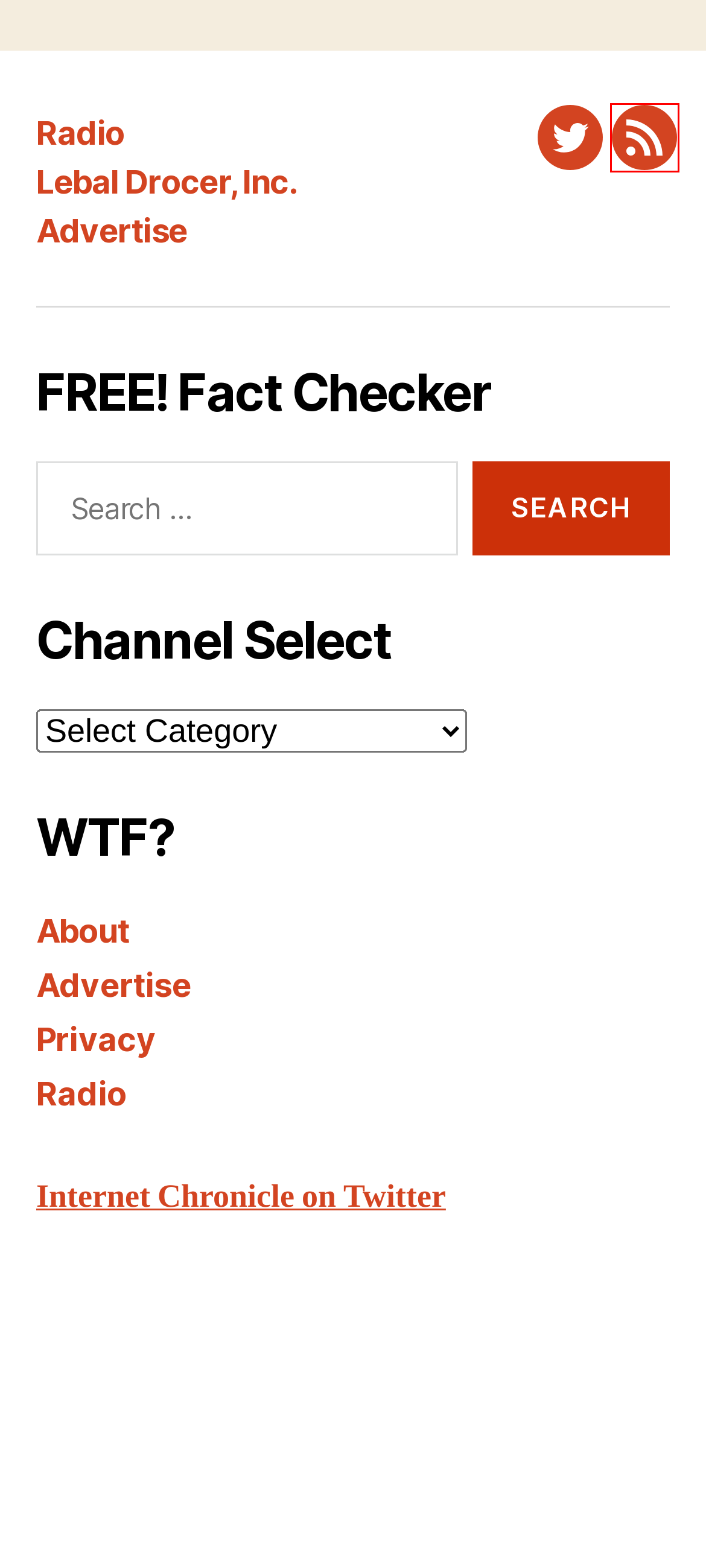Given a screenshot of a webpage with a red rectangle bounding box around a UI element, select the best matching webpage description for the new webpage that appears after clicking the highlighted element. The candidate descriptions are:
A. Giorgio Angelini – Hate Radio
B. Radio — Internet Chronicle
C. We own everything that matters
D. Internet Chronicle
E. About — Internet Chronicle
F. Privacy — Internet Chronicle
G. Radio Havana: Trollcow Syndrome – Hate Radio
H. Advertise — Internet Chronicle

D